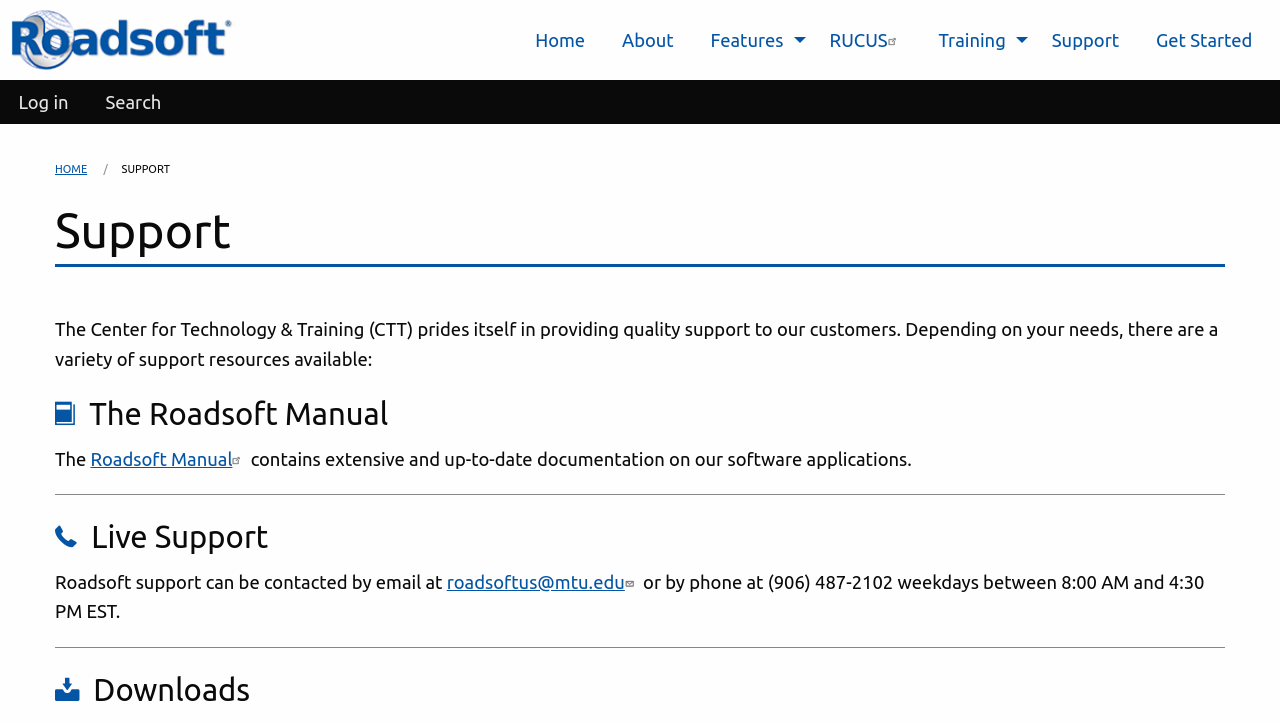Please identify the bounding box coordinates of where to click in order to follow the instruction: "Click on the 'Types' link".

None